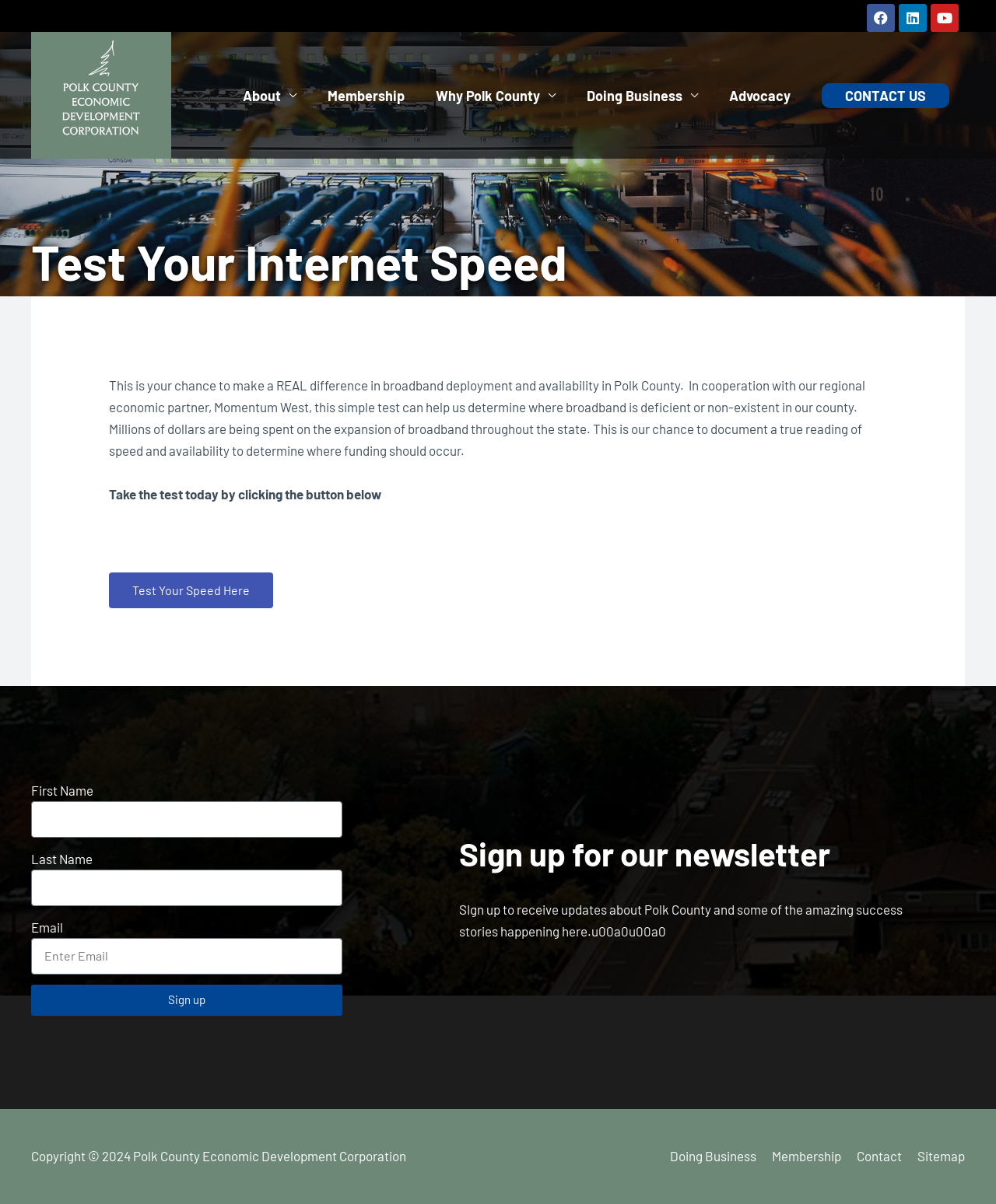Please identify the bounding box coordinates of the clickable area that will fulfill the following instruction: "Click the Test Your Speed Here button". The coordinates should be in the format of four float numbers between 0 and 1, i.e., [left, top, right, bottom].

[0.109, 0.475, 0.274, 0.505]